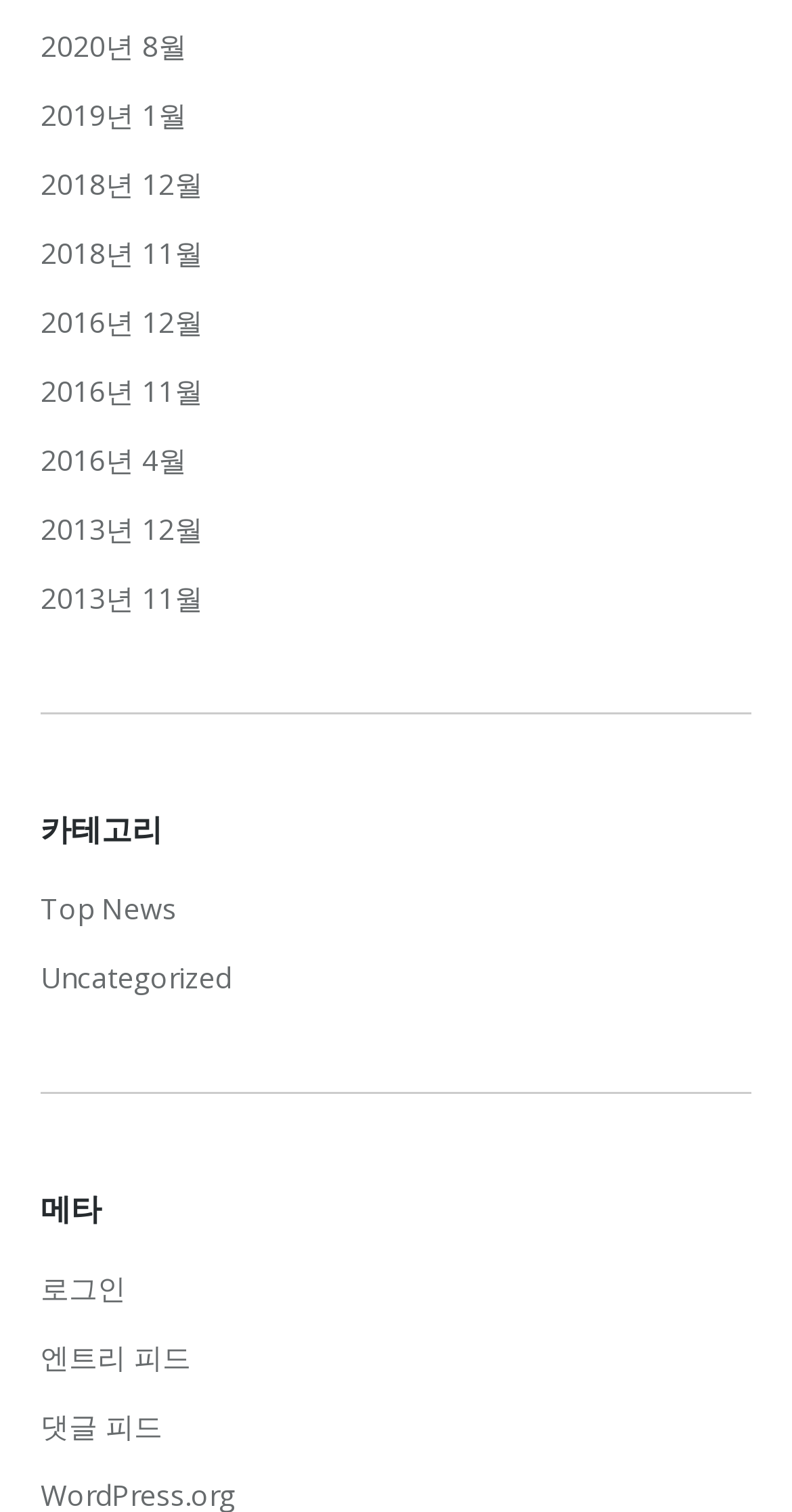Could you determine the bounding box coordinates of the clickable element to complete the instruction: "Login to the system"? Provide the coordinates as four float numbers between 0 and 1, i.e., [left, top, right, bottom].

[0.051, 0.836, 0.159, 0.868]